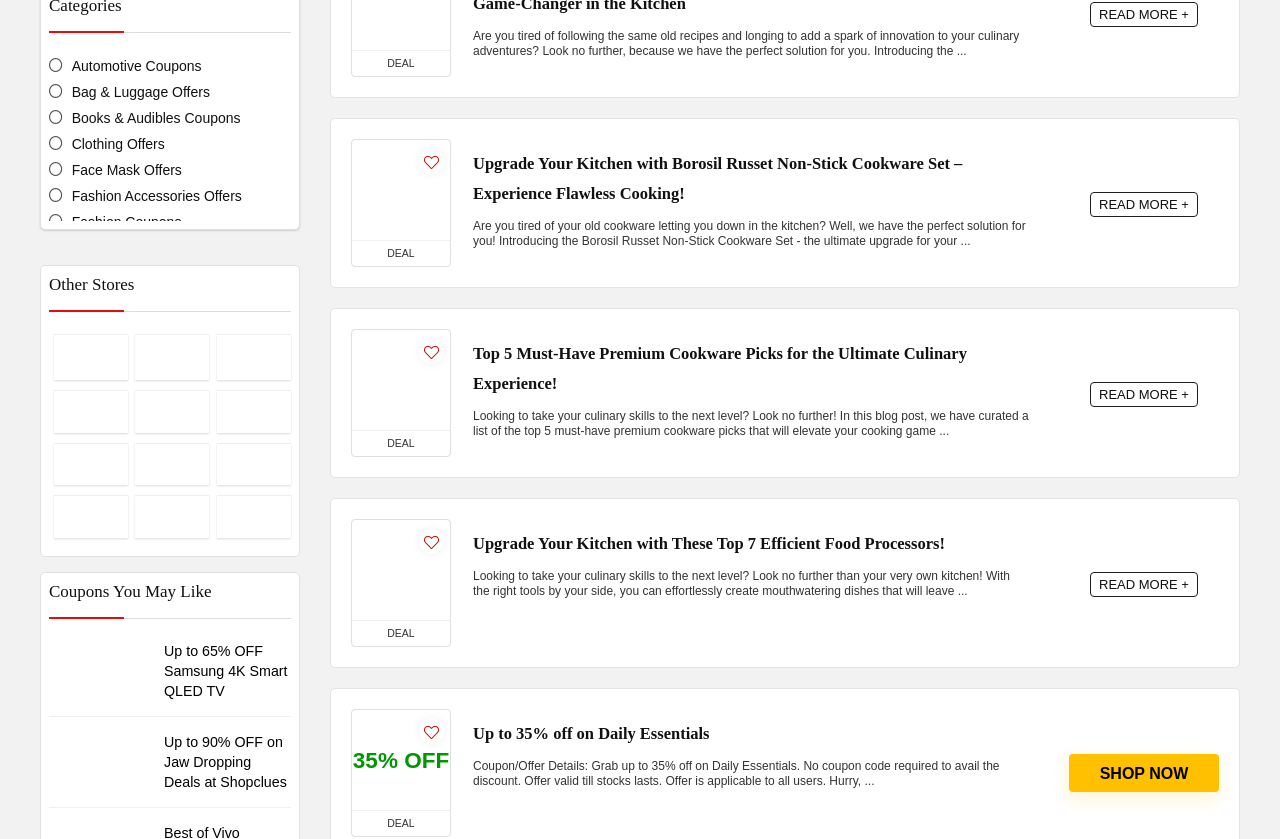Please locate the UI element described by "Home Appliances Coupons" and provide its bounding box coordinates.

[0.038, 0.533, 0.188, 0.554]